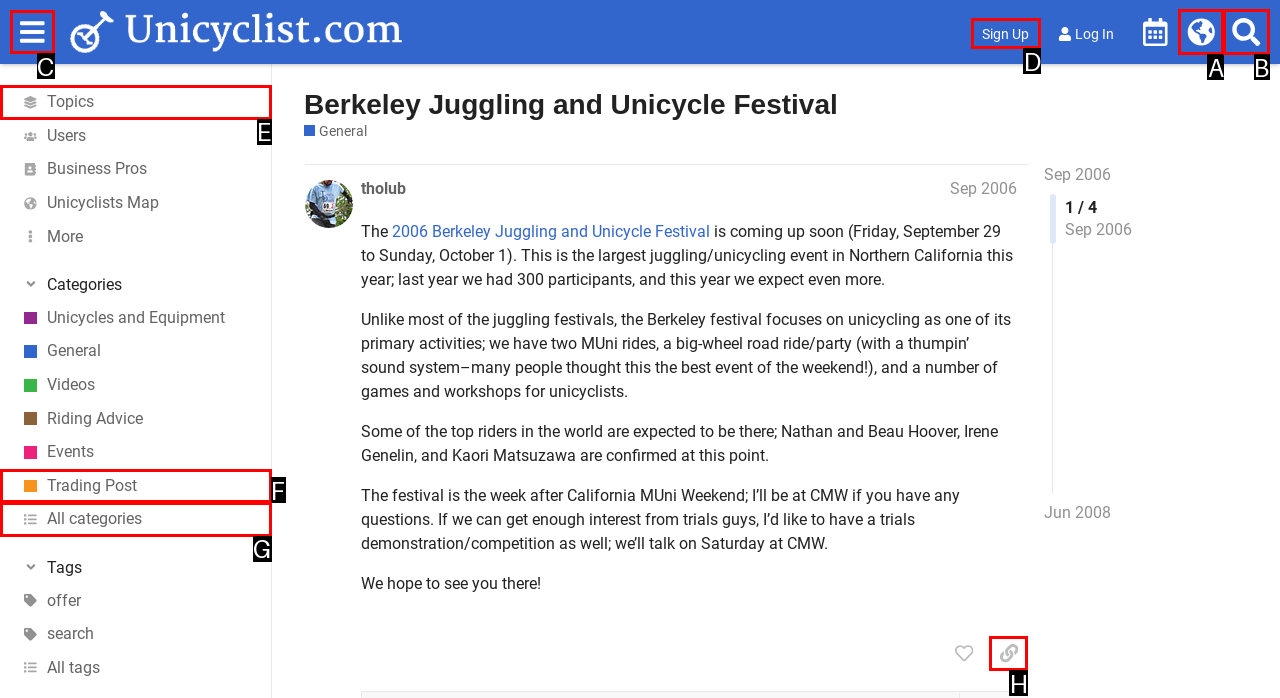Tell me which one HTML element I should click to complete the following task: Click on the 'Sign Up' button
Answer with the option's letter from the given choices directly.

D